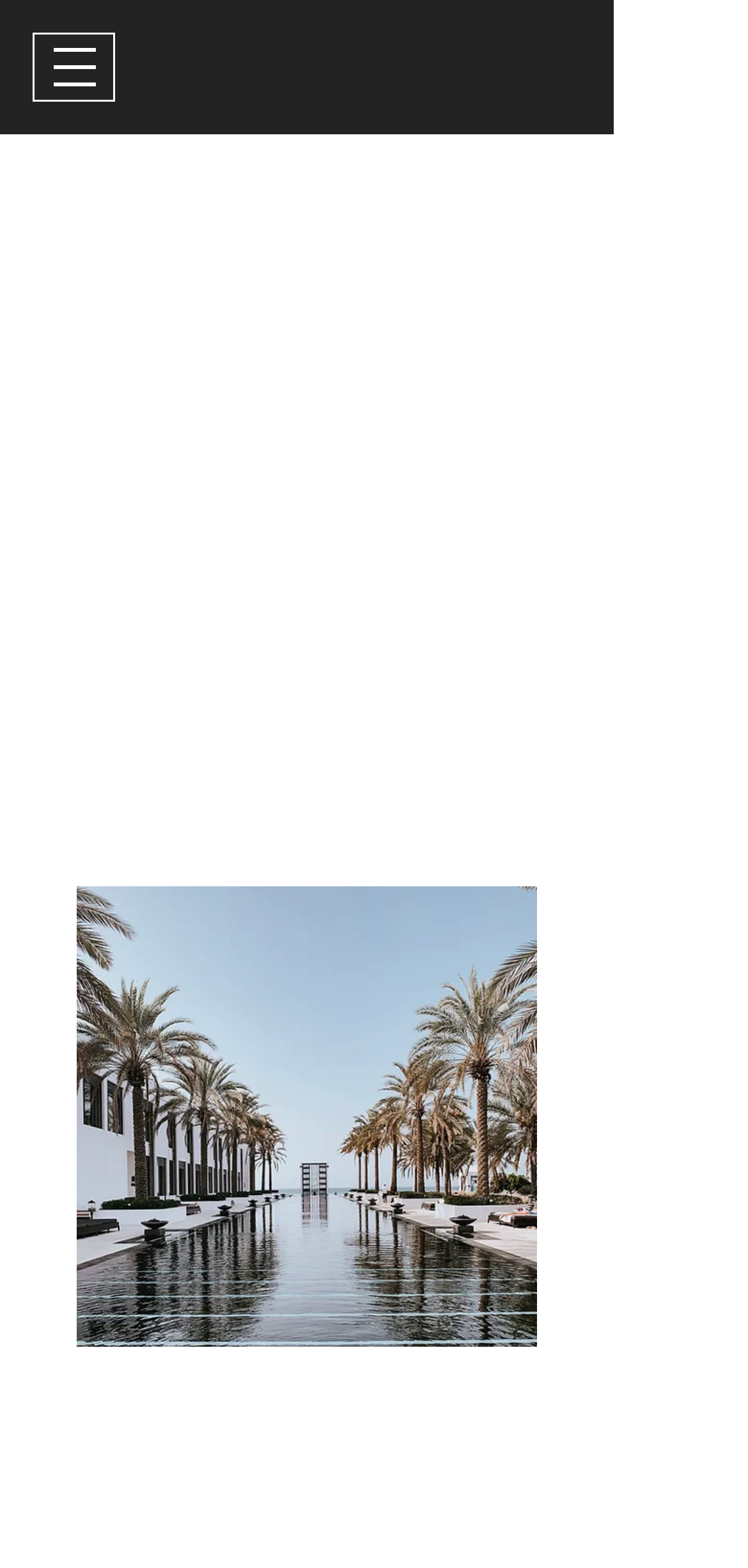What is the topic of the webpage?
Using the image, provide a detailed and thorough answer to the question.

By looking at the content of the webpage, I can see that it is related to hotel and travel companies, and the text on the webpage mentions hotels, travelers, and partnerships, which suggests that the topic of the webpage is hotel and travel companies.